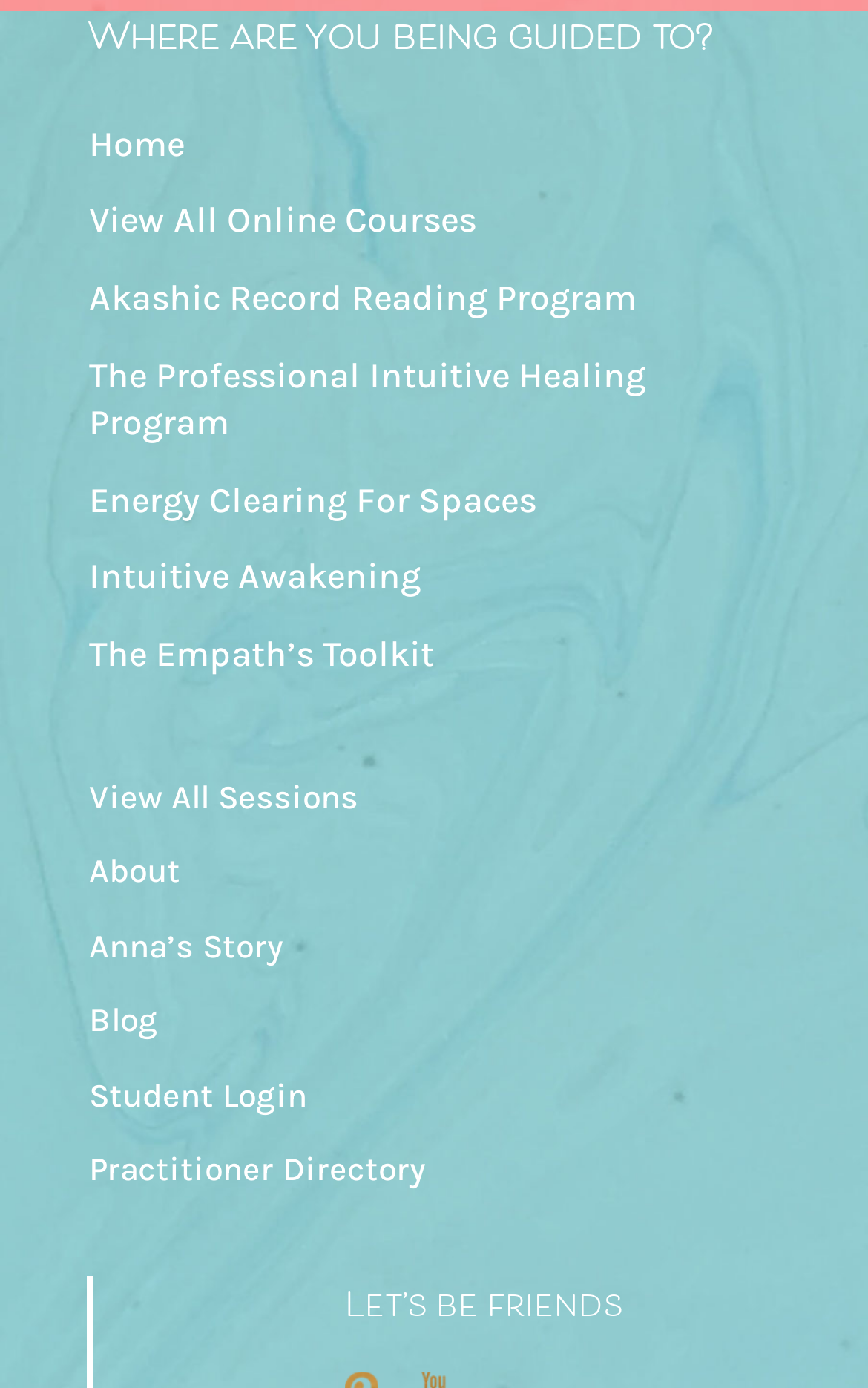Please give a short response to the question using one word or a phrase:
How many links are there on the webpage?

14